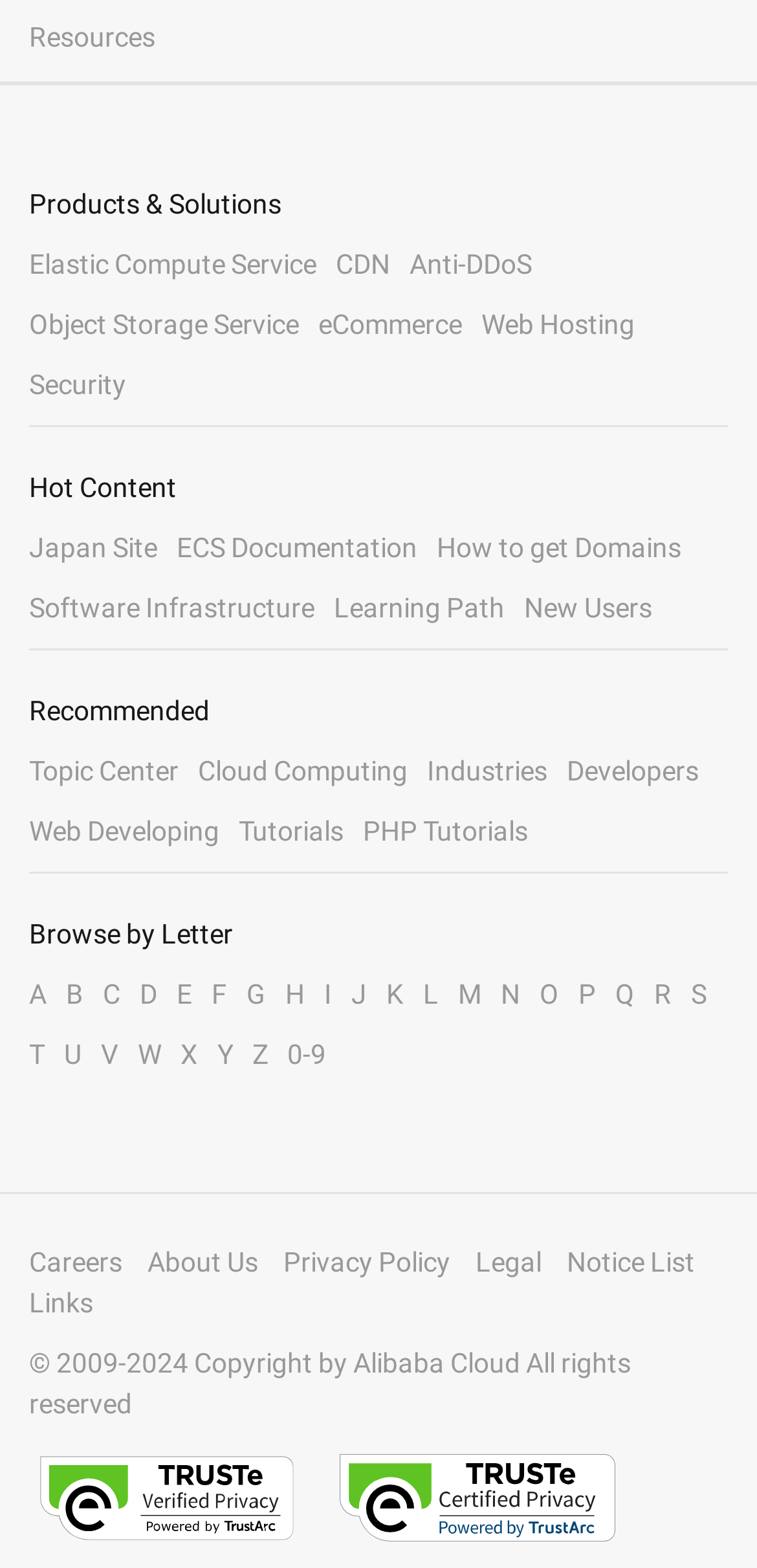Pinpoint the bounding box coordinates of the clickable element needed to complete the instruction: "View the image of SteelSeries Arctis Nova 7 Dragon Edition". The coordinates should be provided as four float numbers between 0 and 1: [left, top, right, bottom].

None